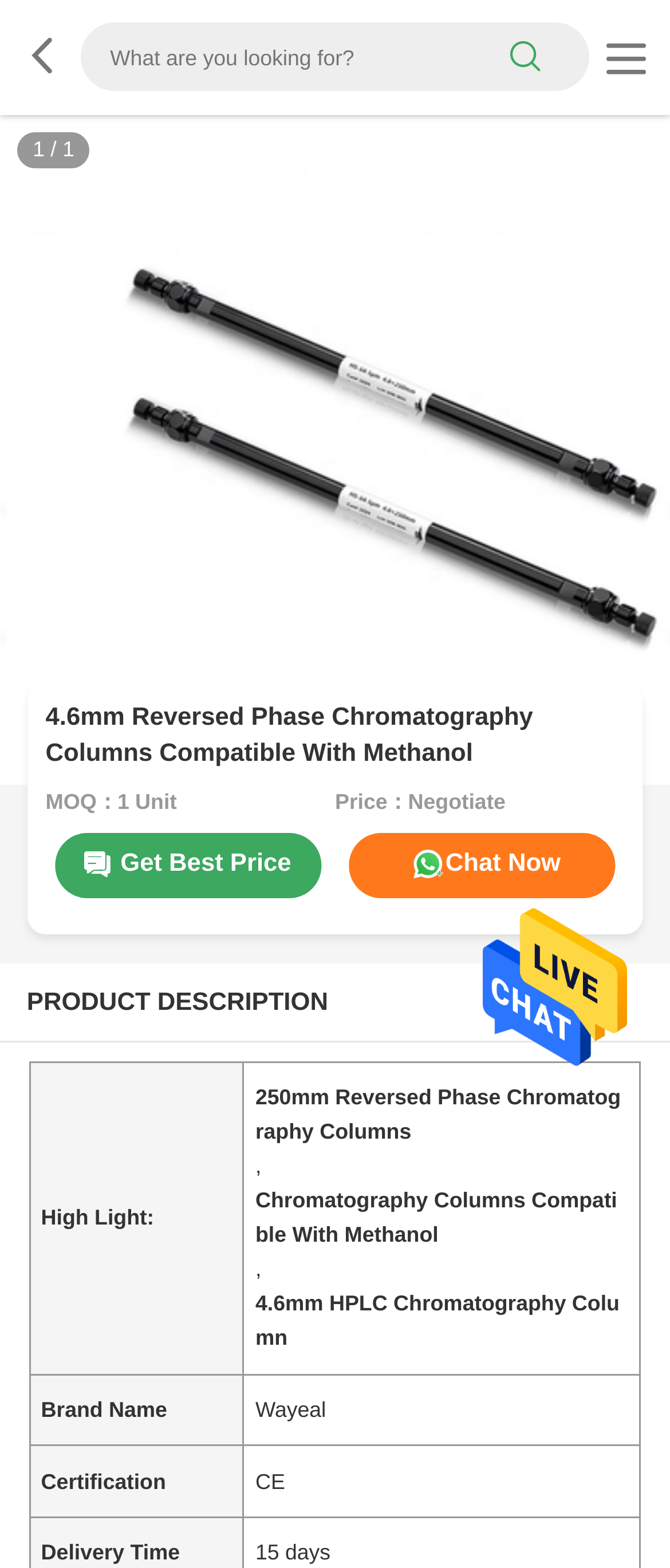Respond concisely with one word or phrase to the following query:
What is the purpose of the 'Get Best Price' button?

To get the best price